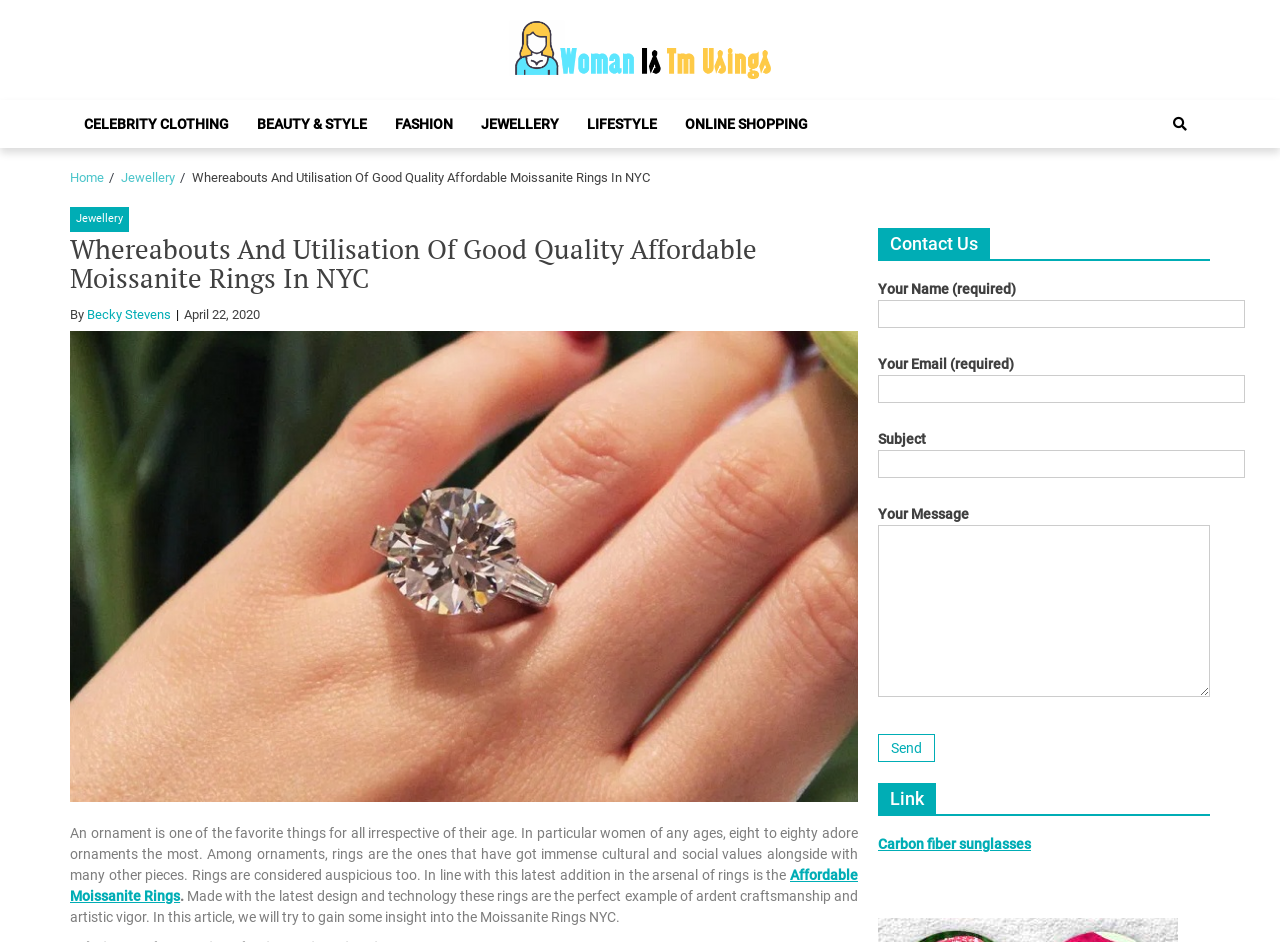What is the purpose of the form on the webpage?
From the screenshot, provide a brief answer in one word or phrase.

Contact form